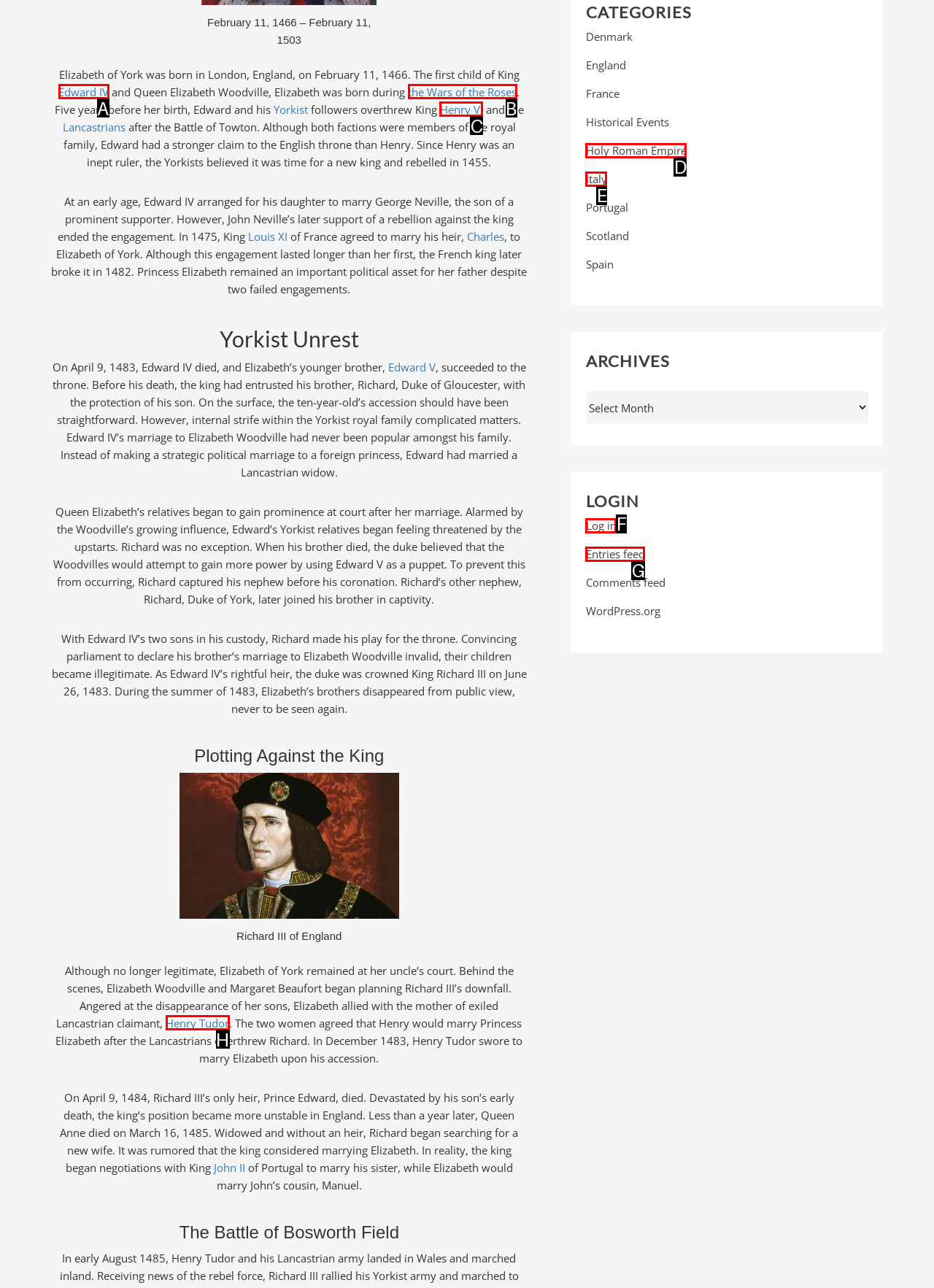Choose the HTML element that aligns with the description: Henry VI. Indicate your choice by stating the letter.

C